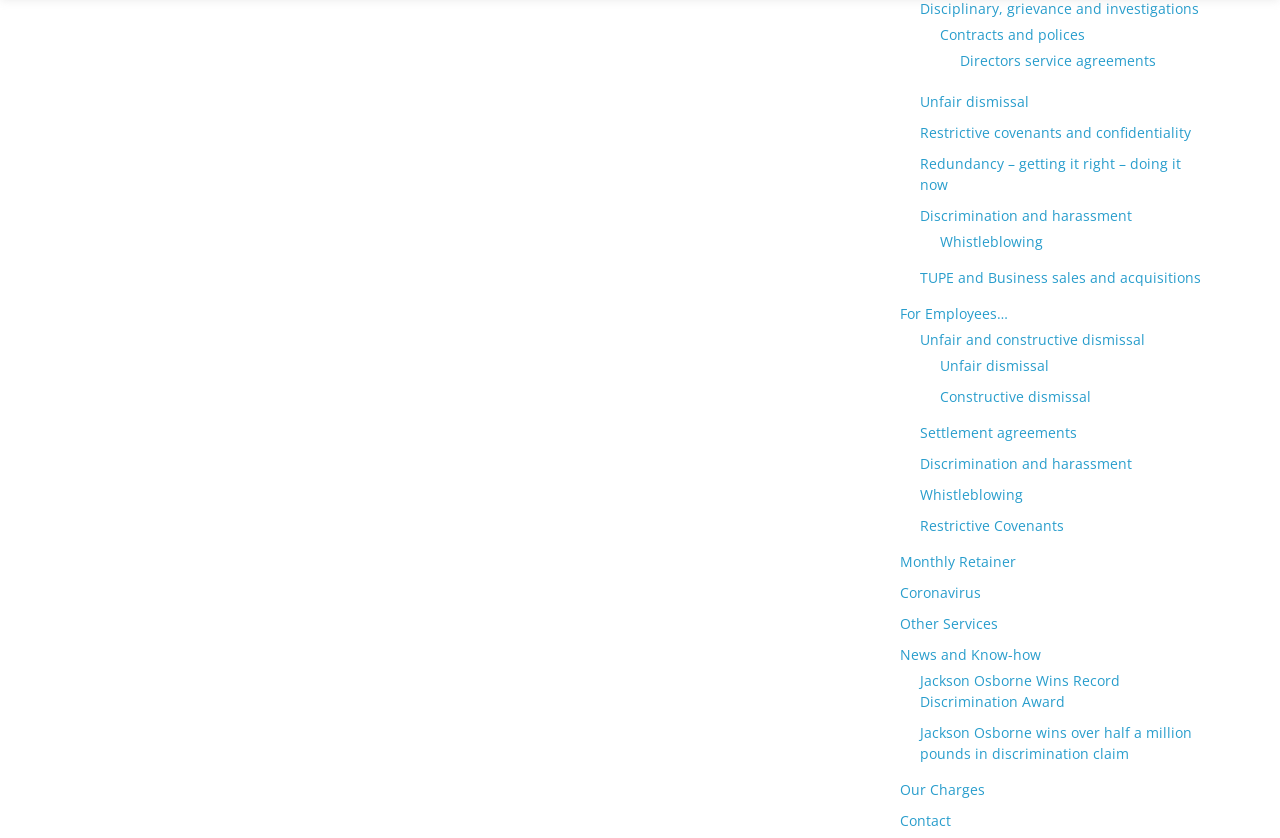What is the last link on the webpage?
Using the image, respond with a single word or phrase.

Contact